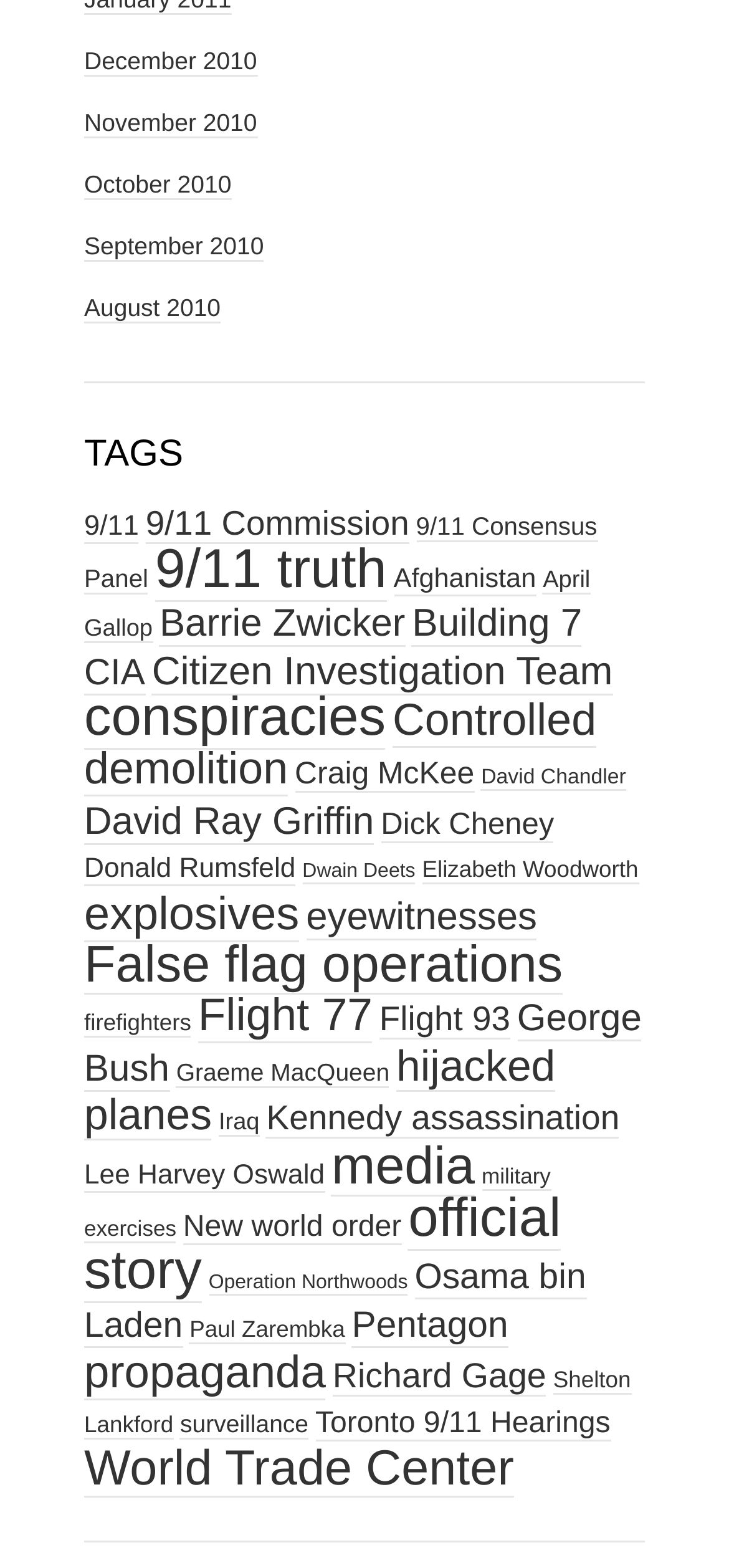Please look at the image and answer the question with a detailed explanation: How many tags are listed on this webpage?

I counted the number of links under the 'TAGS' heading, and there are 40 links listed.